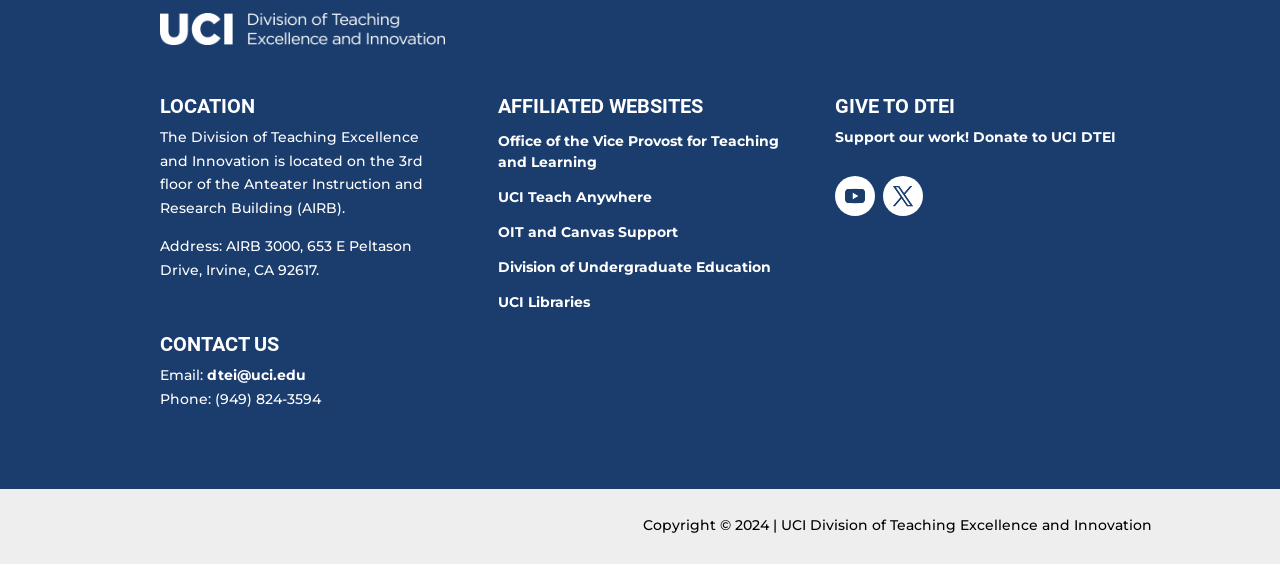Determine the bounding box coordinates for the area you should click to complete the following instruction: "View the location on the map".

[0.125, 0.024, 0.347, 0.079]